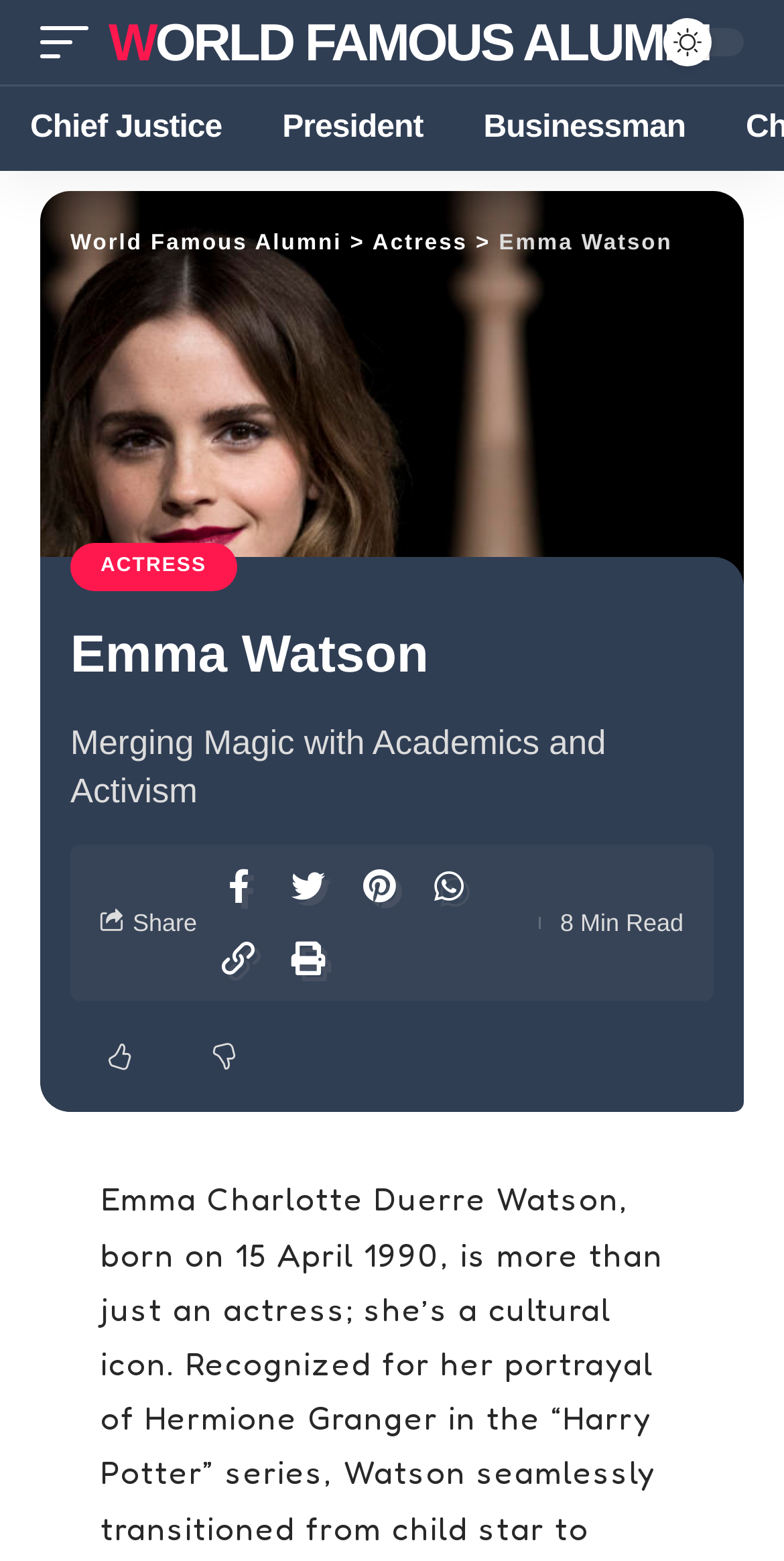Respond to the following question using a concise word or phrase: 
What are the other roles associated with Emma Watson?

Chief Justice, President, Businessman